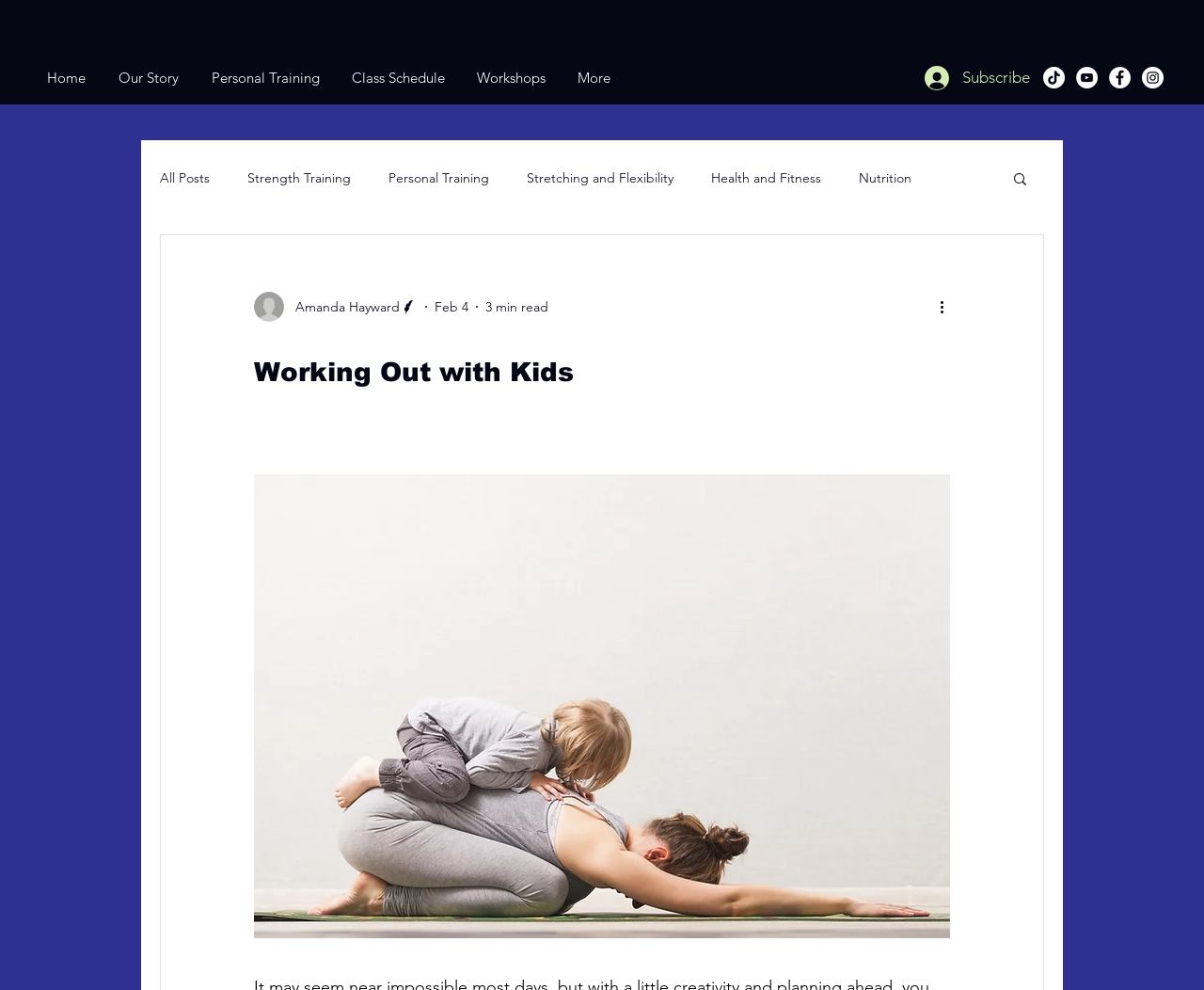Please identify the bounding box coordinates of the area that needs to be clicked to follow this instruction: "Click on the link to Best Apple TV VPN in 2023".

None